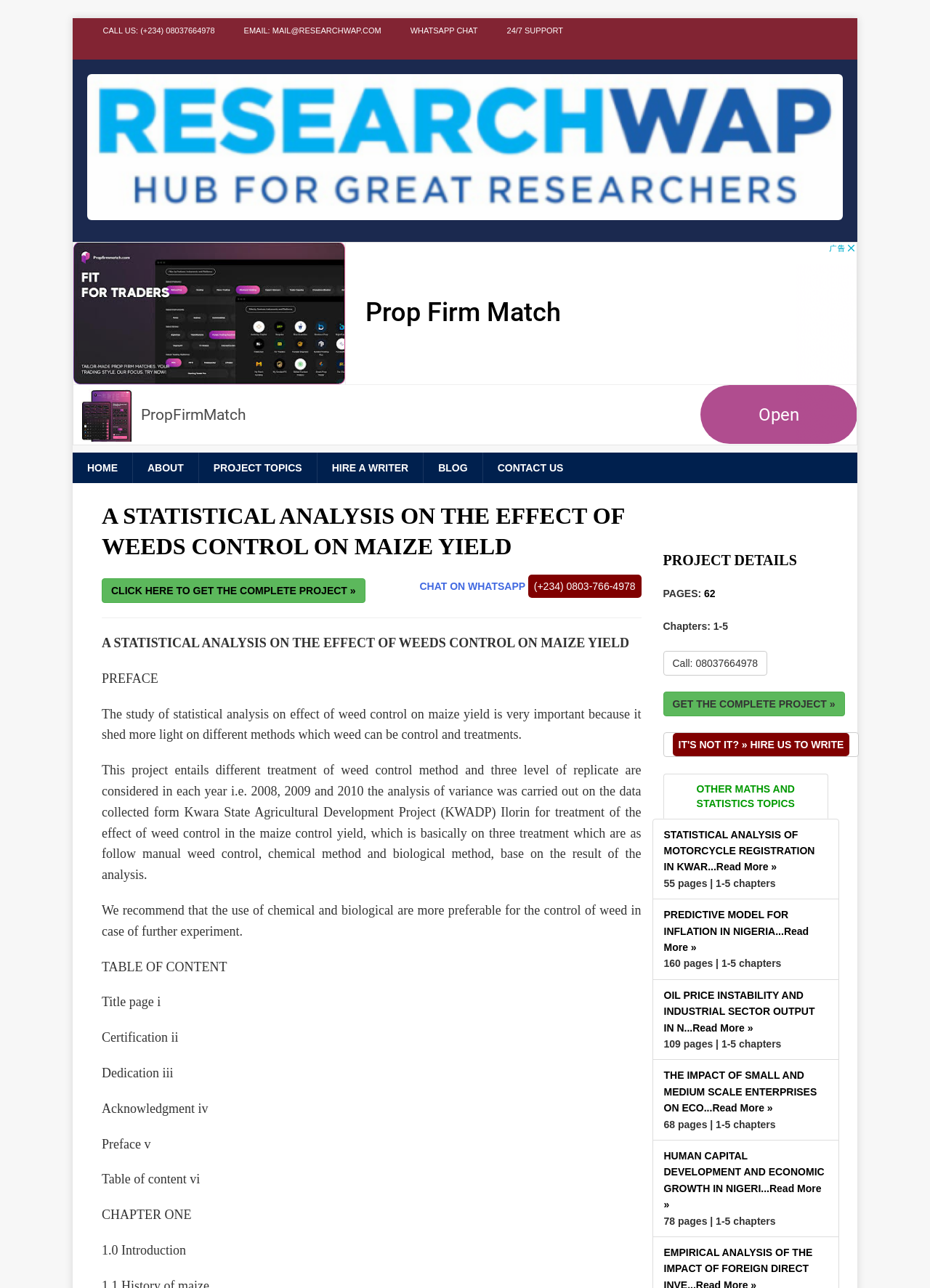Please identify the bounding box coordinates of the element's region that needs to be clicked to fulfill the following instruction: "Call the phone number for support". The bounding box coordinates should consist of four float numbers between 0 and 1, i.e., [left, top, right, bottom].

[0.095, 0.014, 0.247, 0.034]